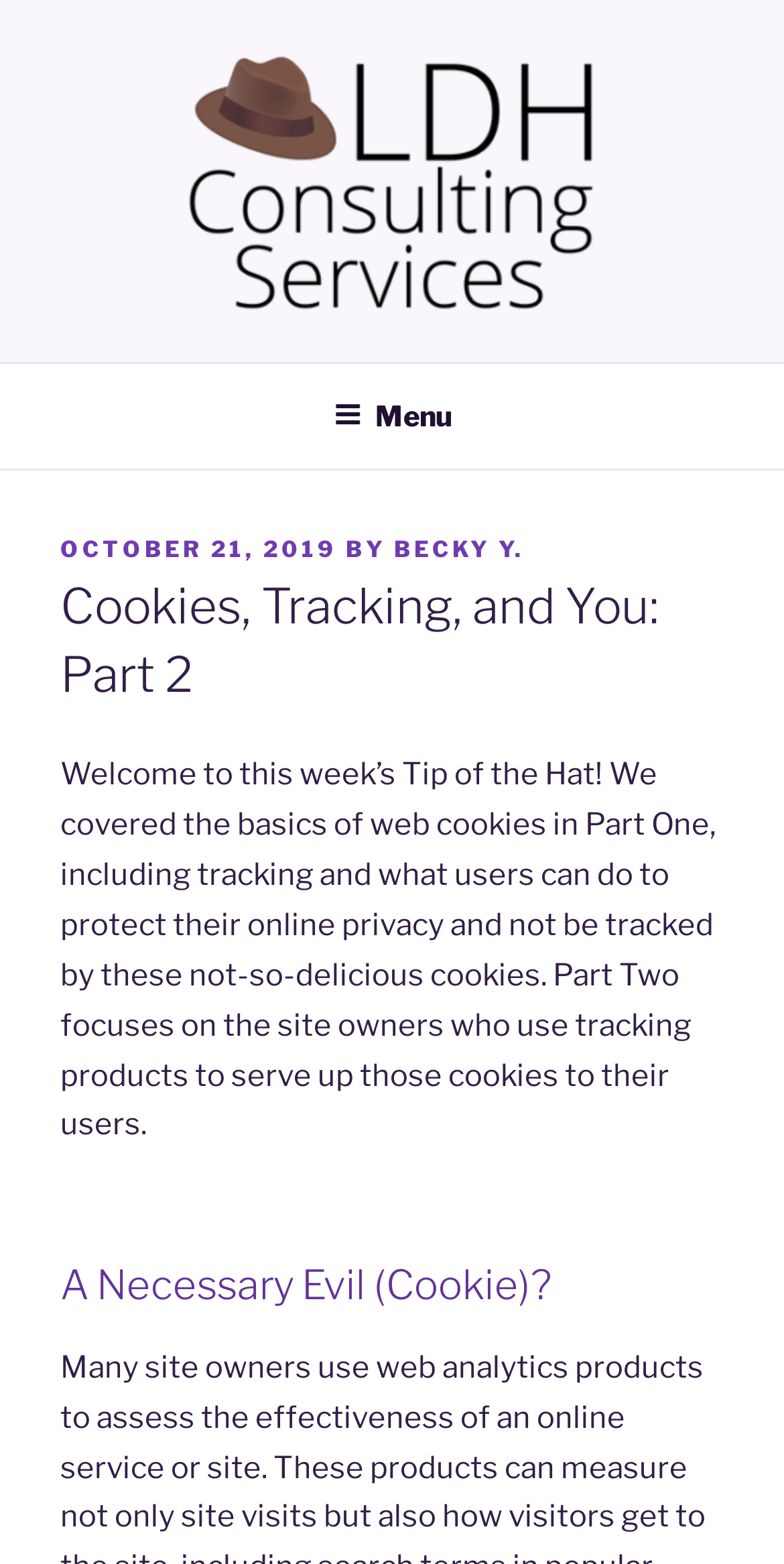Using the image as a reference, answer the following question in as much detail as possible:
When was the article posted?

The posting date of the article can be found in the header section of the webpage, where it is written in a link format.